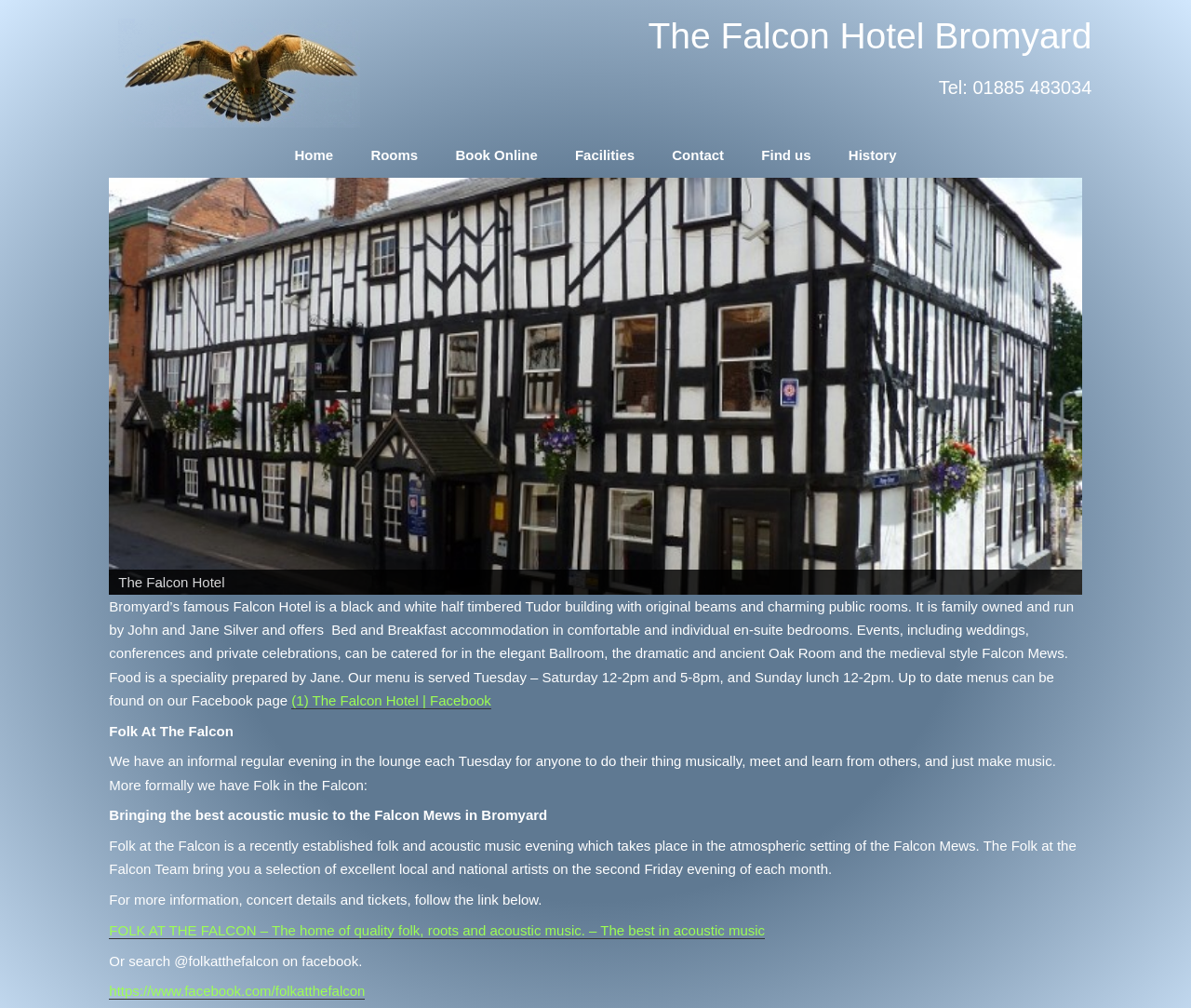Given the description Find us, predict the bounding box coordinates of the UI element. Ensure the coordinates are in the format (top-left x, top-left y, bottom-right x, bottom-right y) and all values are between 0 and 1.

[0.639, 0.146, 0.681, 0.162]